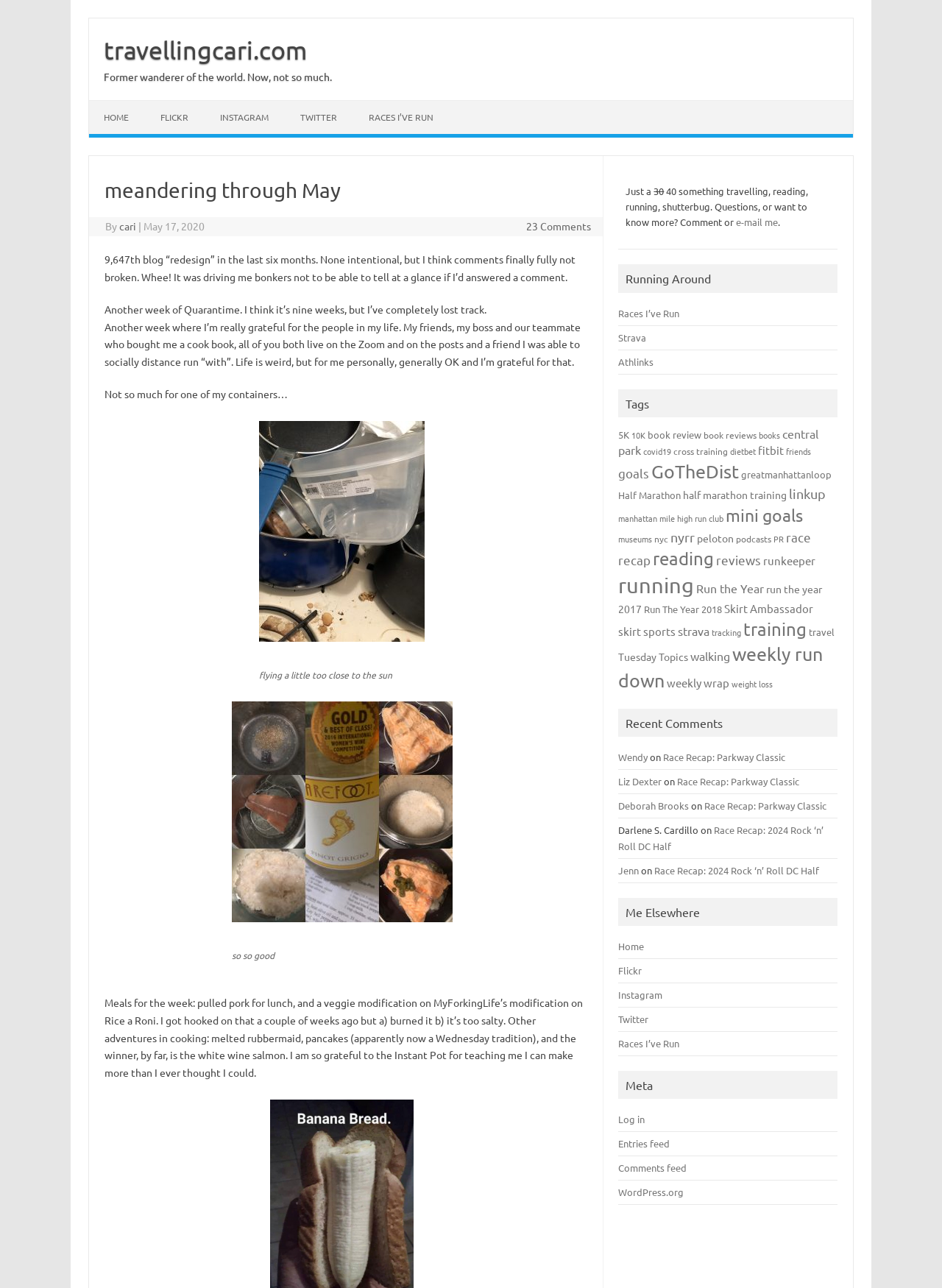What is the primary heading on this webpage?

meandering through May